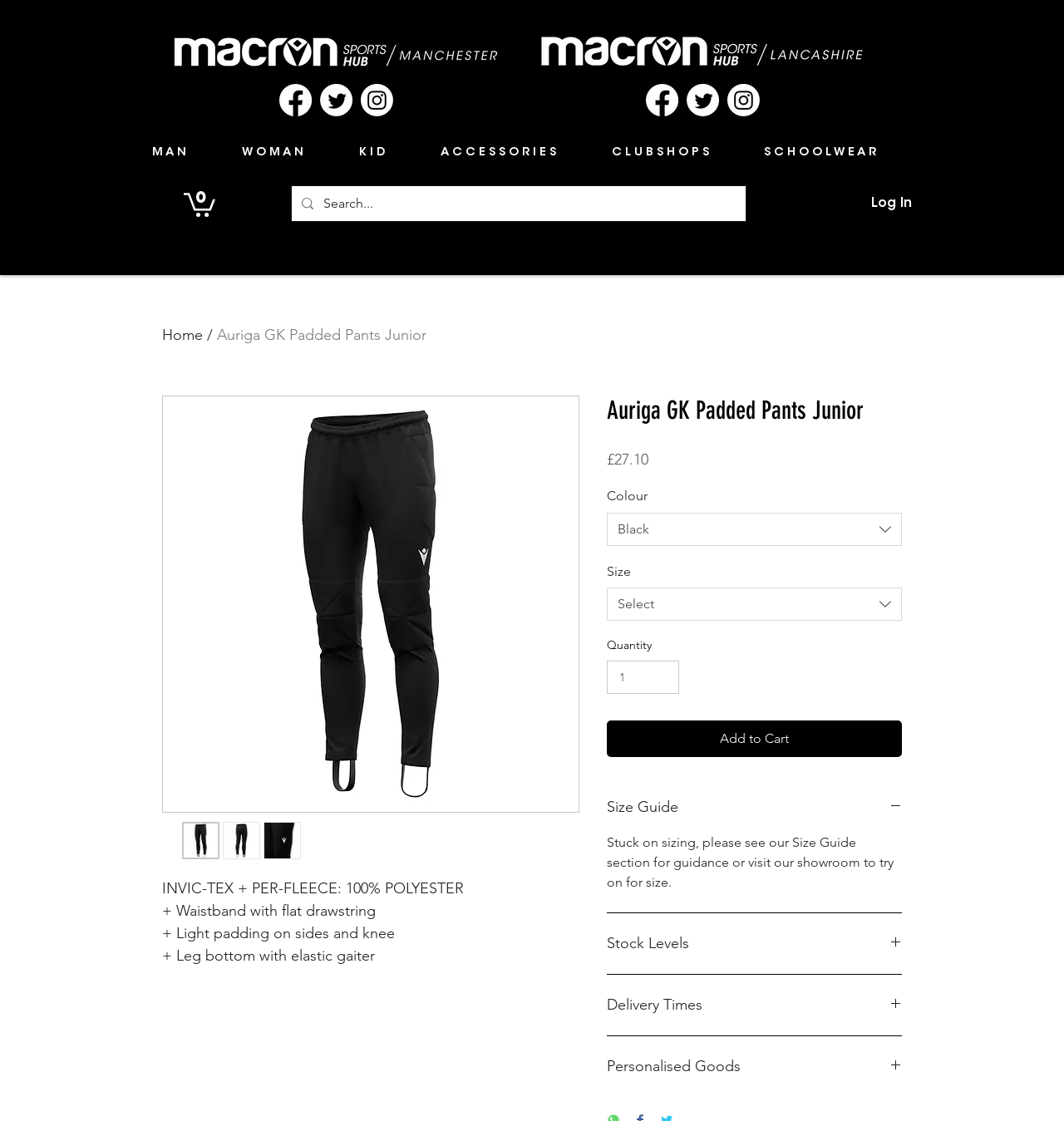Find the bounding box coordinates for the element that must be clicked to complete the instruction: "Log in to your account". The coordinates should be four float numbers between 0 and 1, indicated as [left, top, right, bottom].

[0.808, 0.169, 0.868, 0.194]